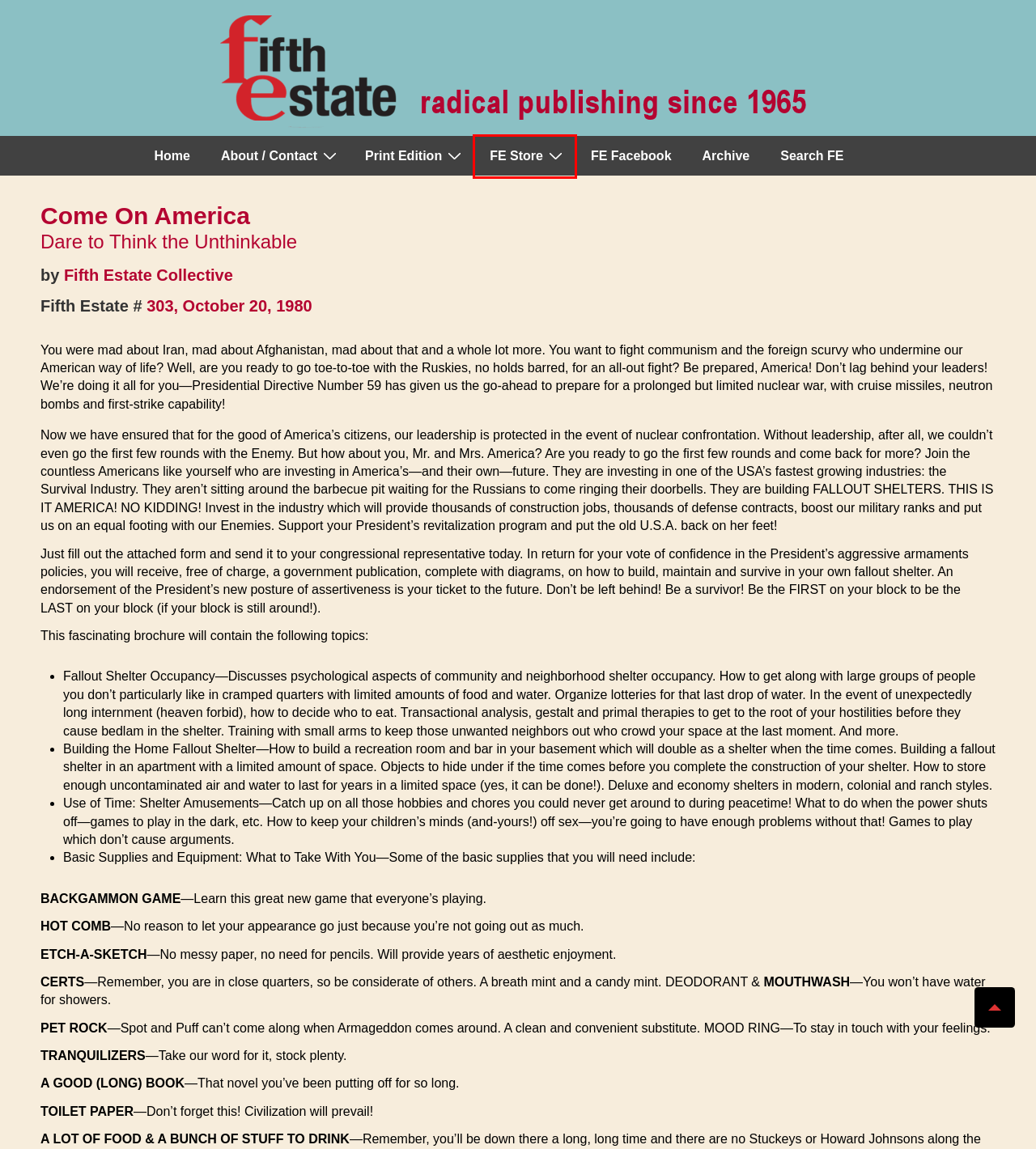Examine the screenshot of a webpage with a red bounding box around a UI element. Select the most accurate webpage description that corresponds to the new page after clicking the highlighted element. Here are the choices:
A. Issue 303, October 20, 1980 - Fifth Estate Magazine
B. FE Store -
C. About us -
D. Fifth Estate - Radical publishing since 1965
E. Print Edition - Fifth Estate Online Store
F. Fifth Estate Collective Archives -
G. Fifth Estate Archive
H. Search Fifth Estate -

B